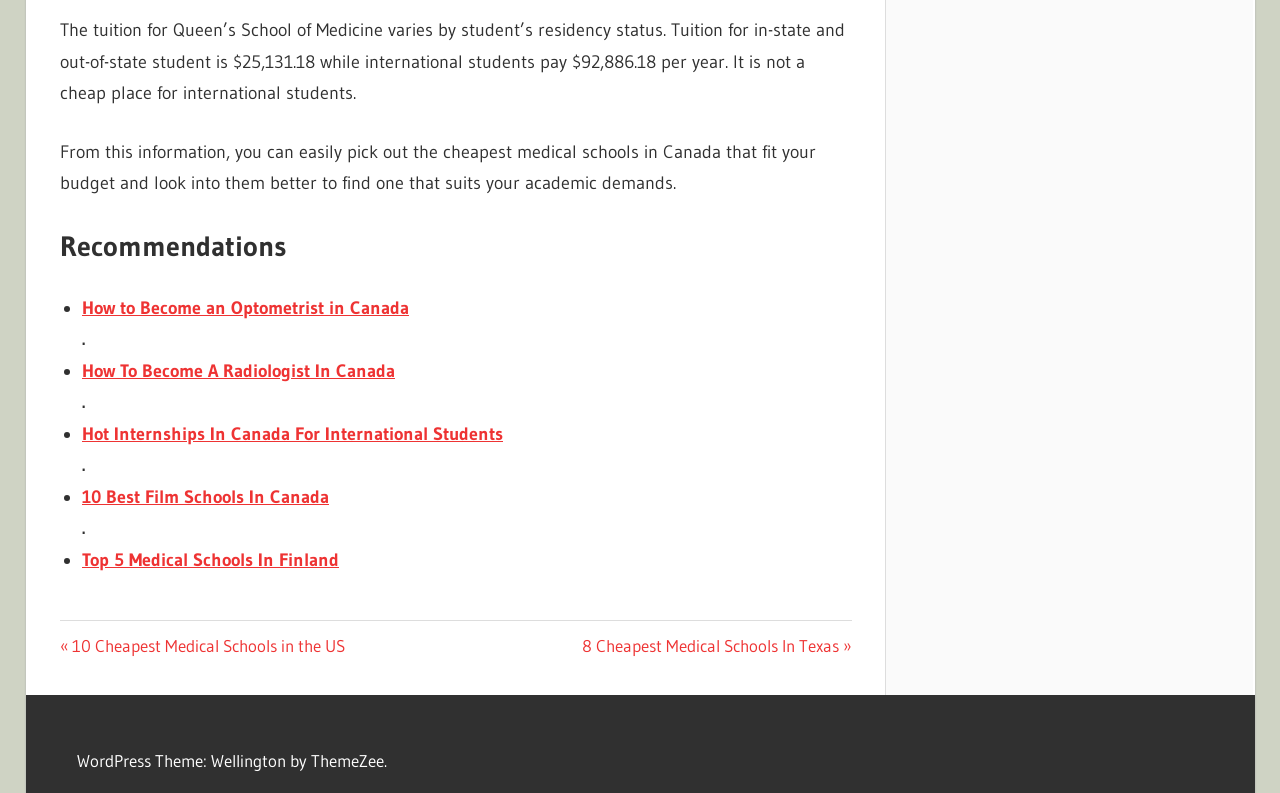Identify the coordinates of the bounding box for the element that must be clicked to accomplish the instruction: "Click on the 'NEW POSTS' section".

None